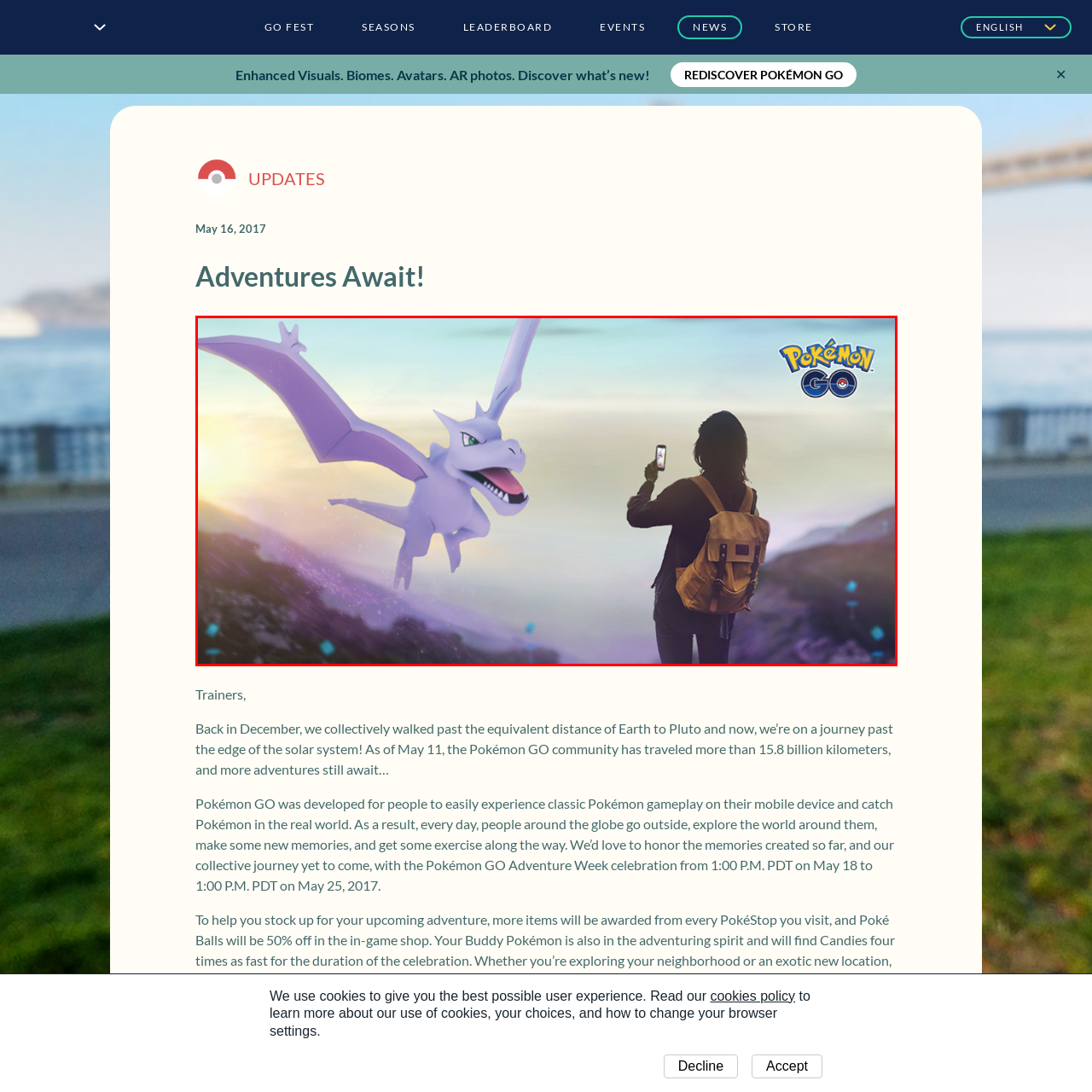What is the logo placed in the top right corner?
Refer to the image highlighted by the red box and give a one-word or short-phrase answer reflecting what you see.

Pokémon GO logo